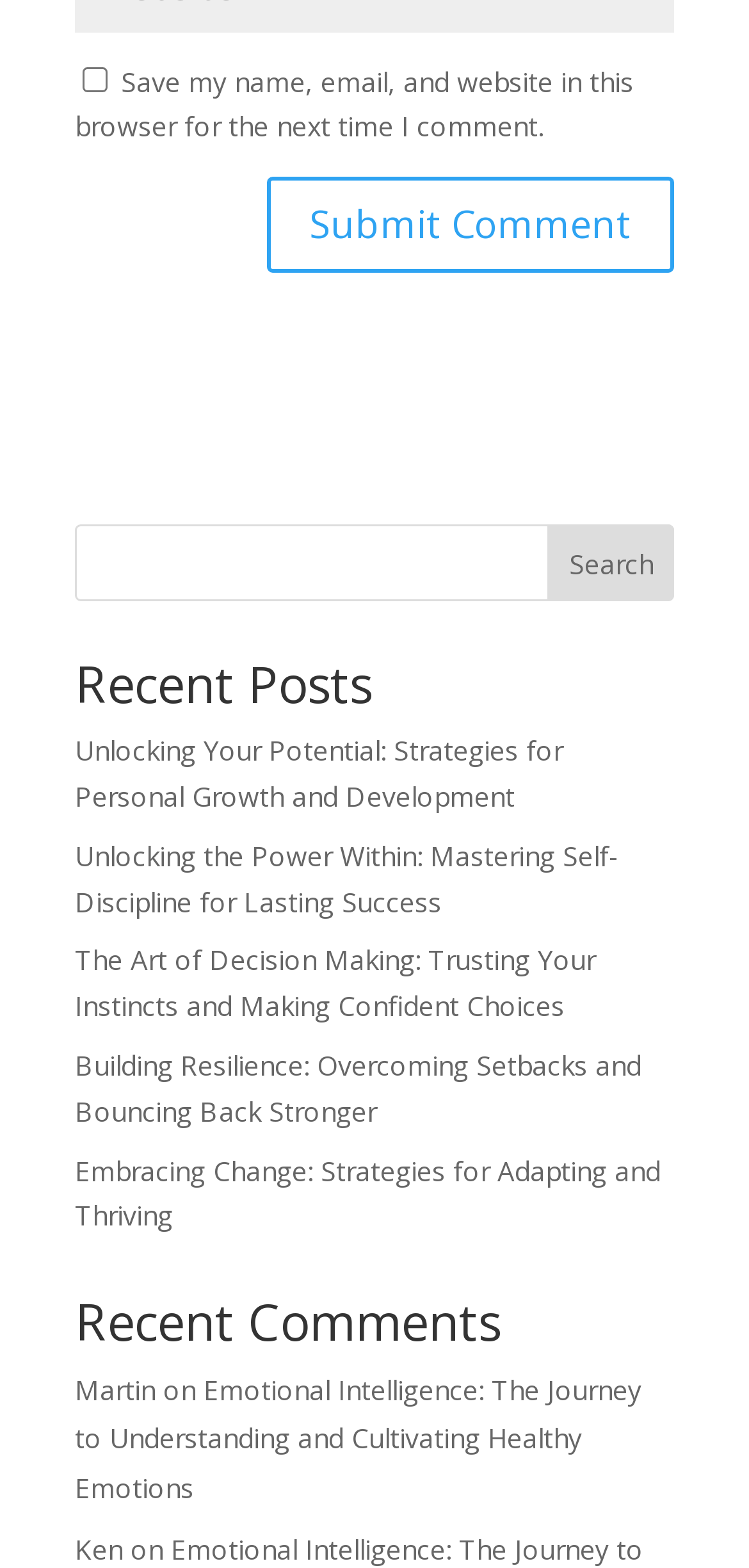Give the bounding box coordinates for this UI element: "name="submit" value="Submit Comment"". The coordinates should be four float numbers between 0 and 1, arranged as [left, top, right, bottom].

[0.356, 0.113, 0.9, 0.174]